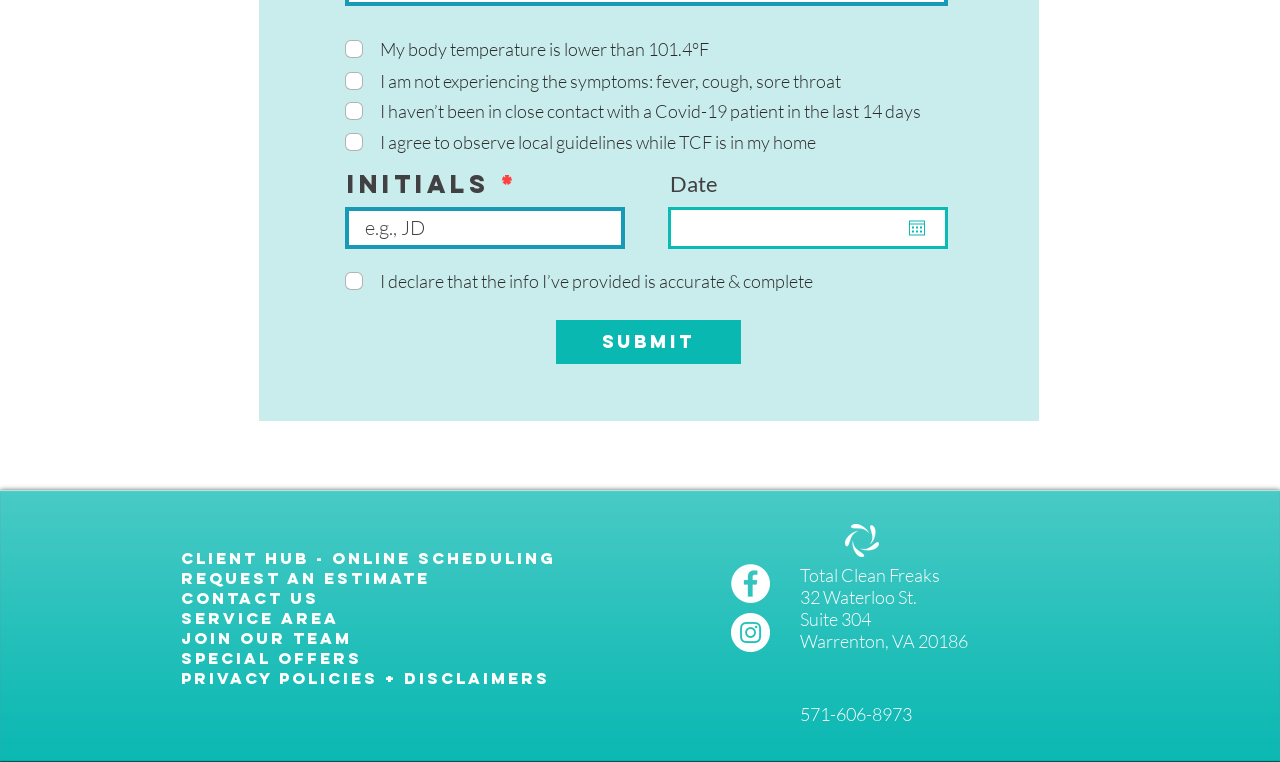Based on the image, please respond to the question with as much detail as possible:
What is the label of the first textbox?

The first textbox has a label 'Initials' and is required, indicating that the user needs to enter their initials.